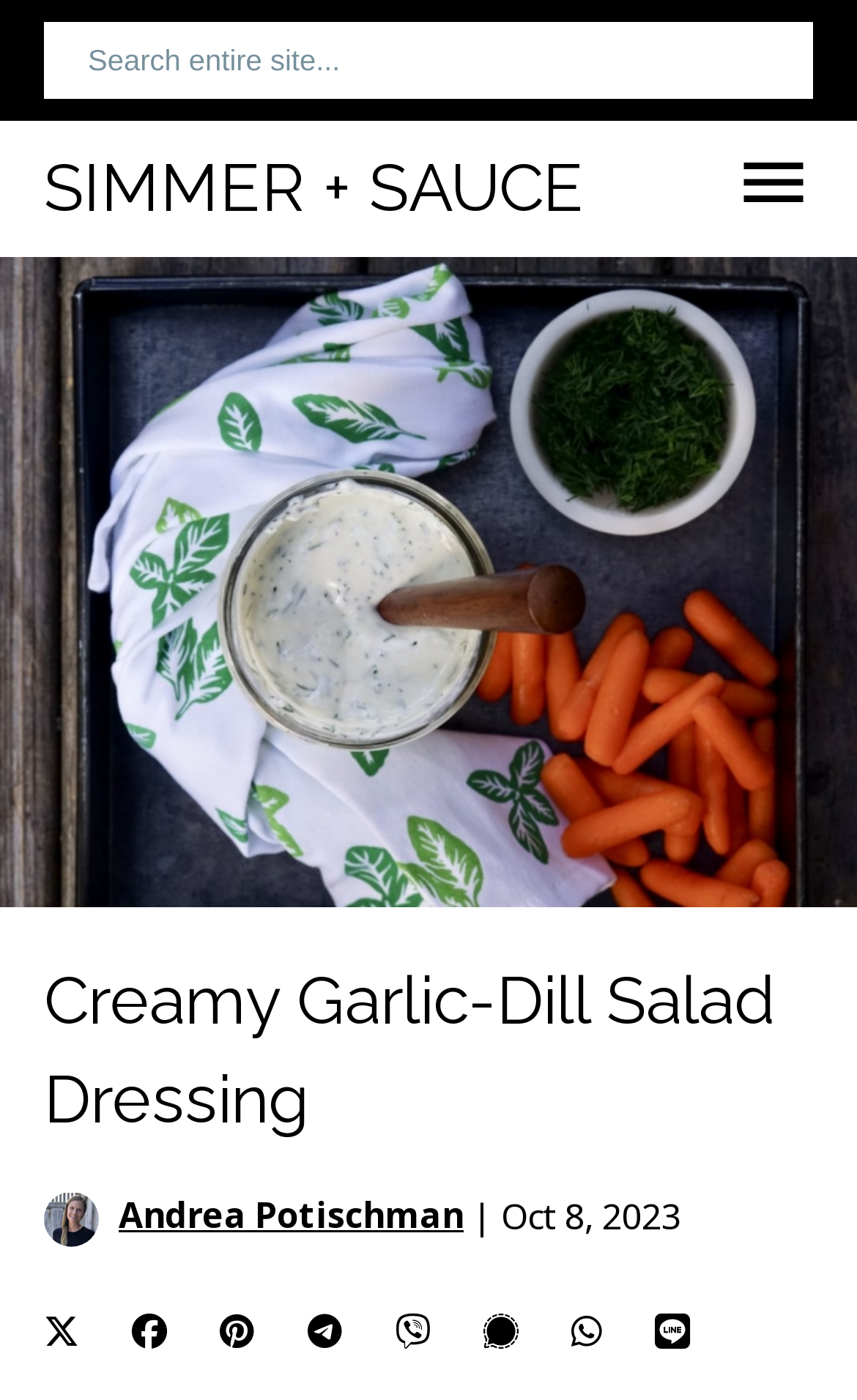From the screenshot, find the bounding box of the UI element matching this description: "Long Beach". Supply the bounding box coordinates in the form [left, top, right, bottom], each a float between 0 and 1.

None